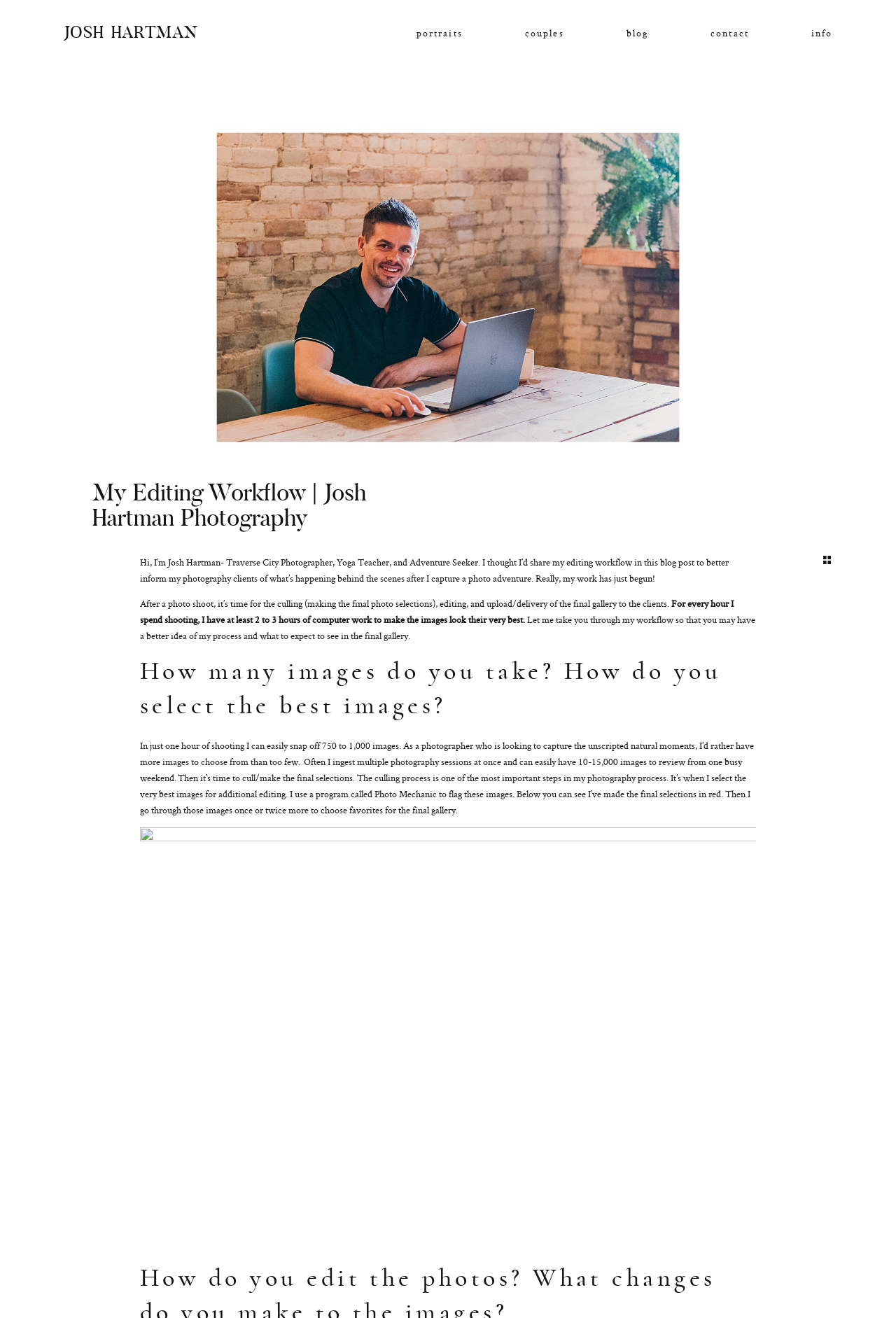Please find the bounding box coordinates of the element's region to be clicked to carry out this instruction: "Click on the 'contact' link".

[0.793, 0.018, 0.836, 0.033]